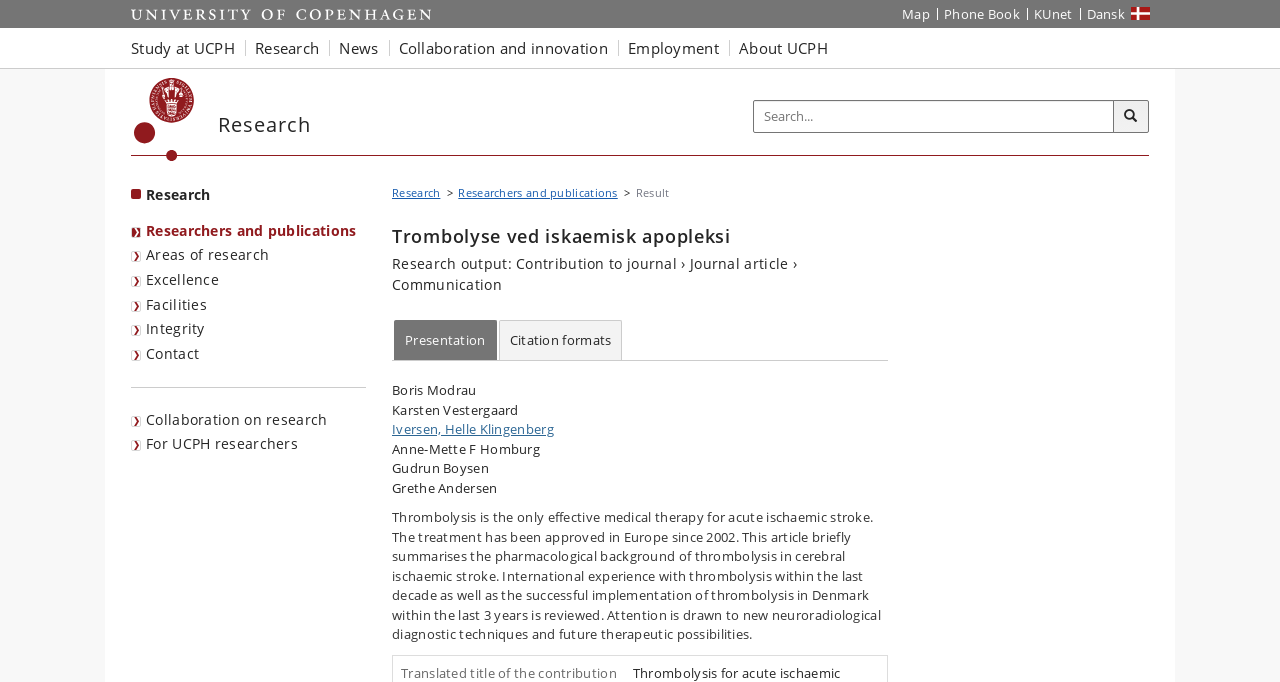What is the year thrombolysis was approved in Europe?
Provide a detailed answer to the question using information from the image.

The text states that thrombolysis has been approved in Europe since 2002, indicating that 2002 is the year of approval.